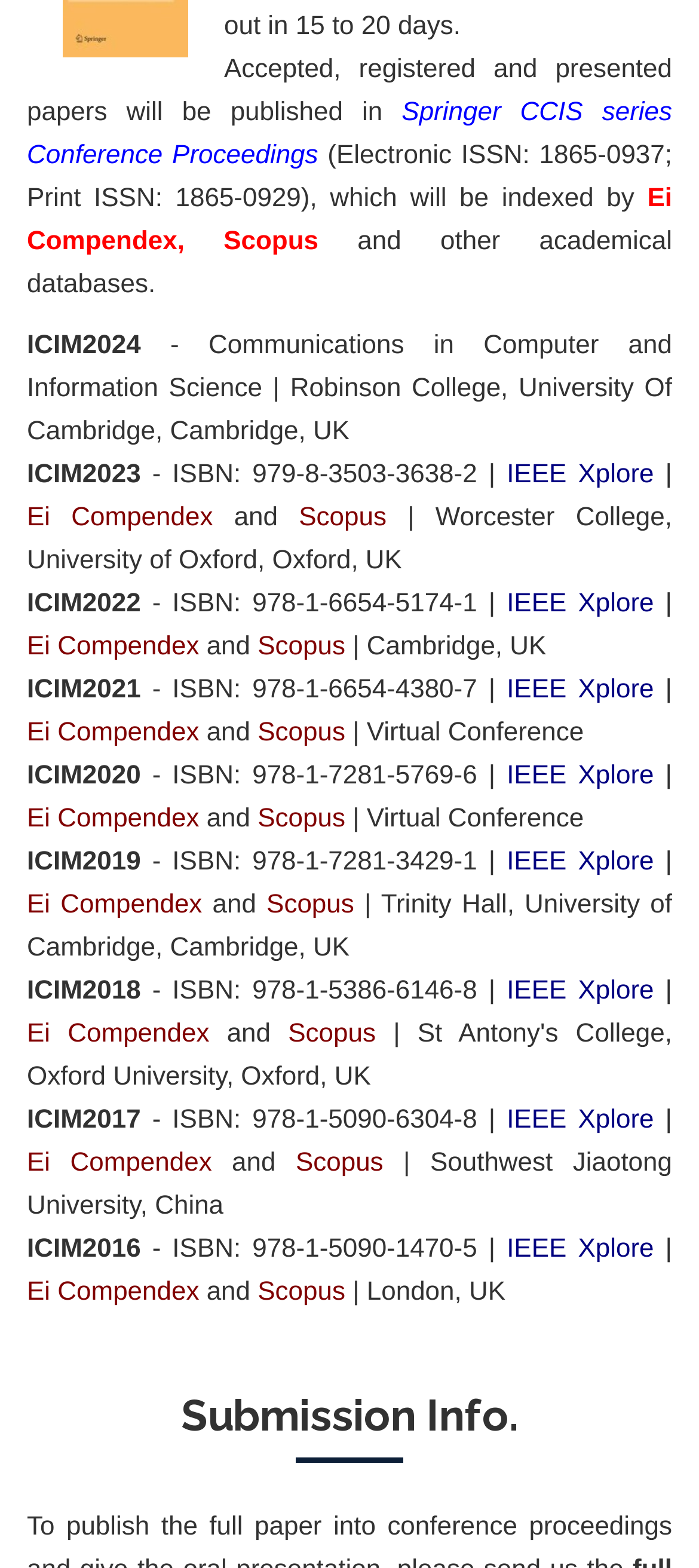Please locate the bounding box coordinates for the element that should be clicked to achieve the following instruction: "check Ei Compendex". Ensure the coordinates are given as four float numbers between 0 and 1, i.e., [left, top, right, bottom].

[0.038, 0.321, 0.305, 0.34]